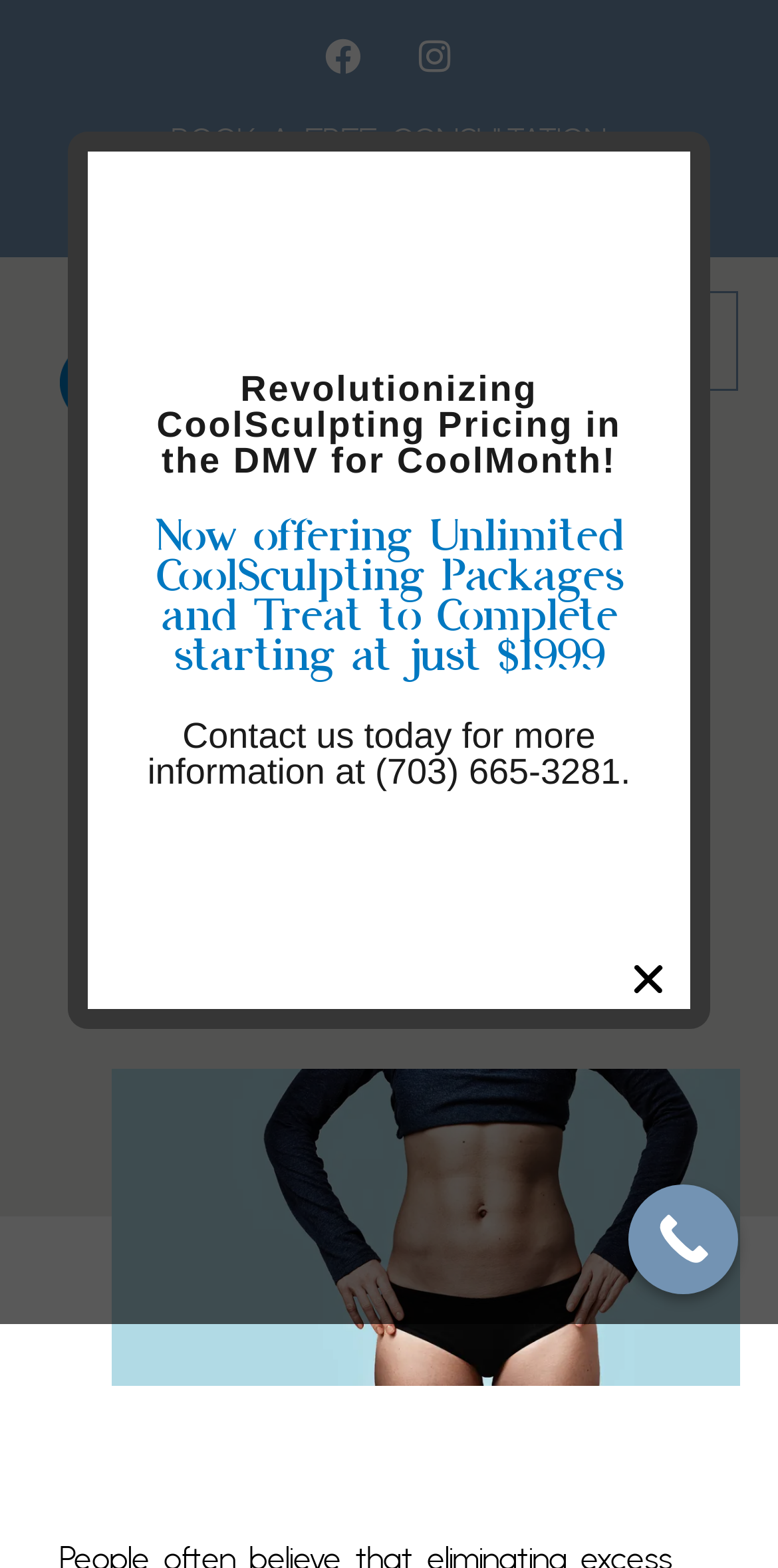Extract the bounding box coordinates for the described element: "Instagram". The coordinates should be represented as four float numbers between 0 and 1: [left, top, right, bottom].

[0.513, 0.013, 0.605, 0.058]